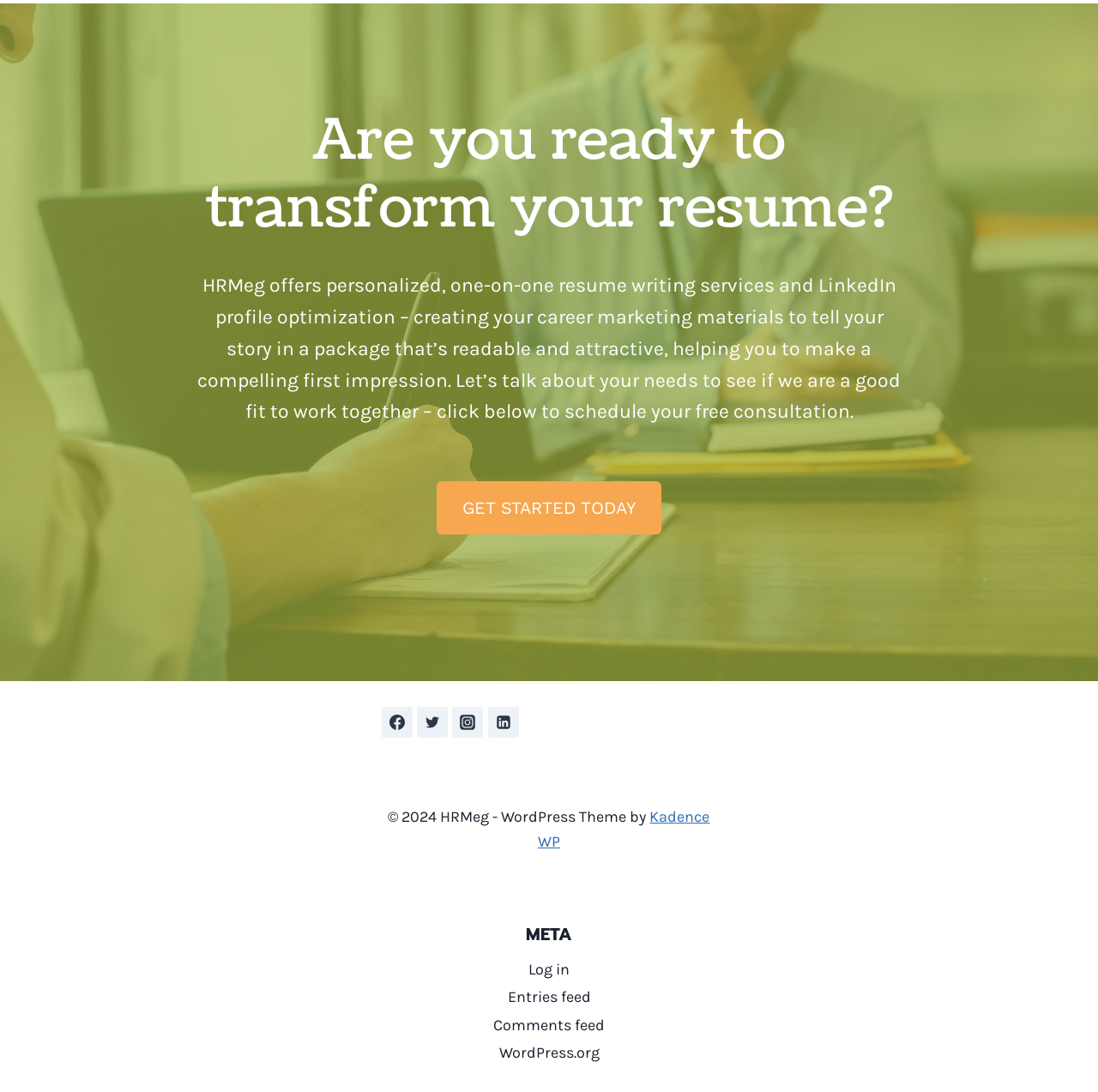Locate the bounding box coordinates of the clickable area to execute the instruction: "Visit the Facebook page". Provide the coordinates as four float numbers between 0 and 1, represented as [left, top, right, bottom].

[0.347, 0.647, 0.376, 0.676]